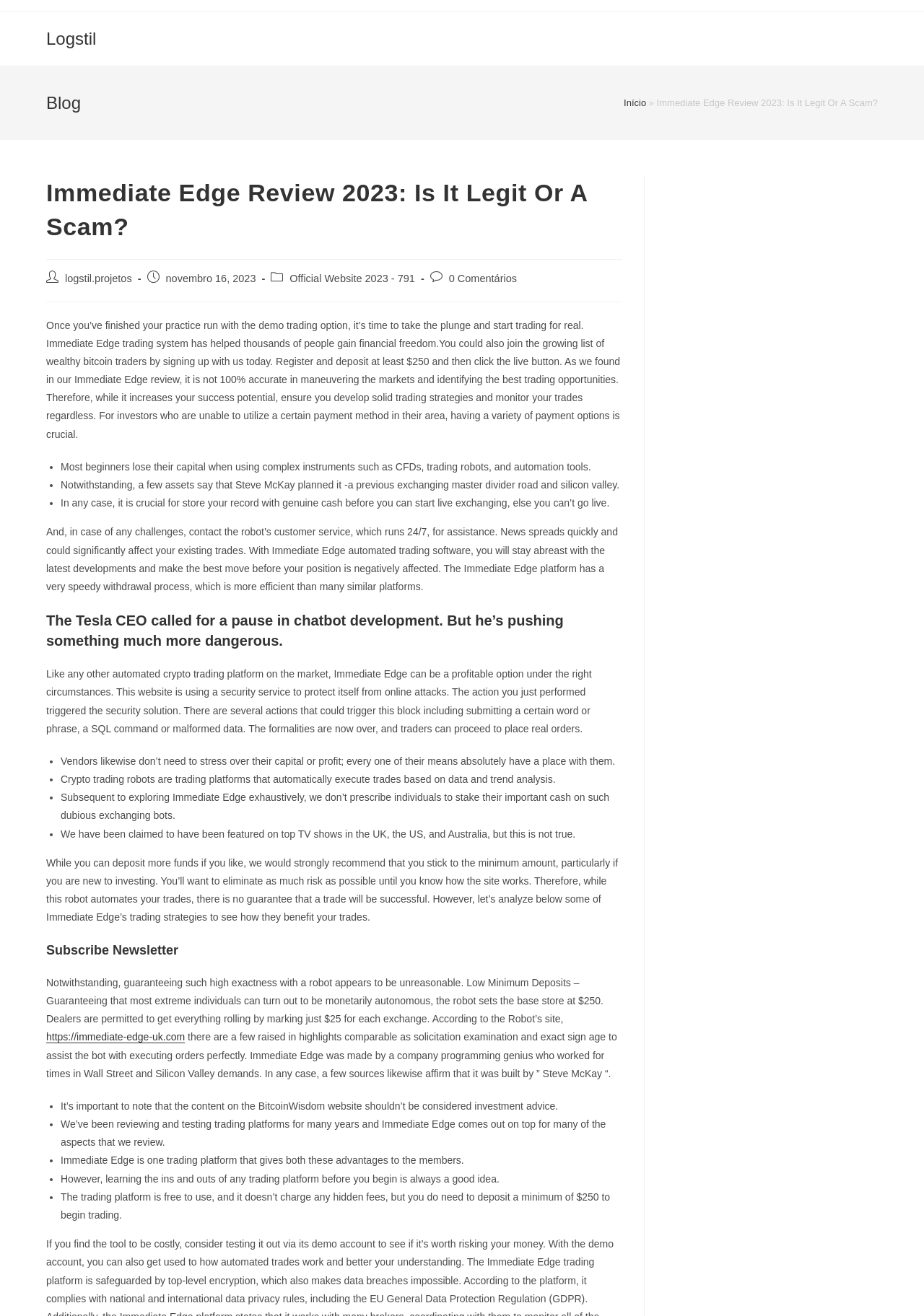Who is the alleged creator of Immediate Edge?
Based on the image, answer the question with a single word or brief phrase.

Steve McKay